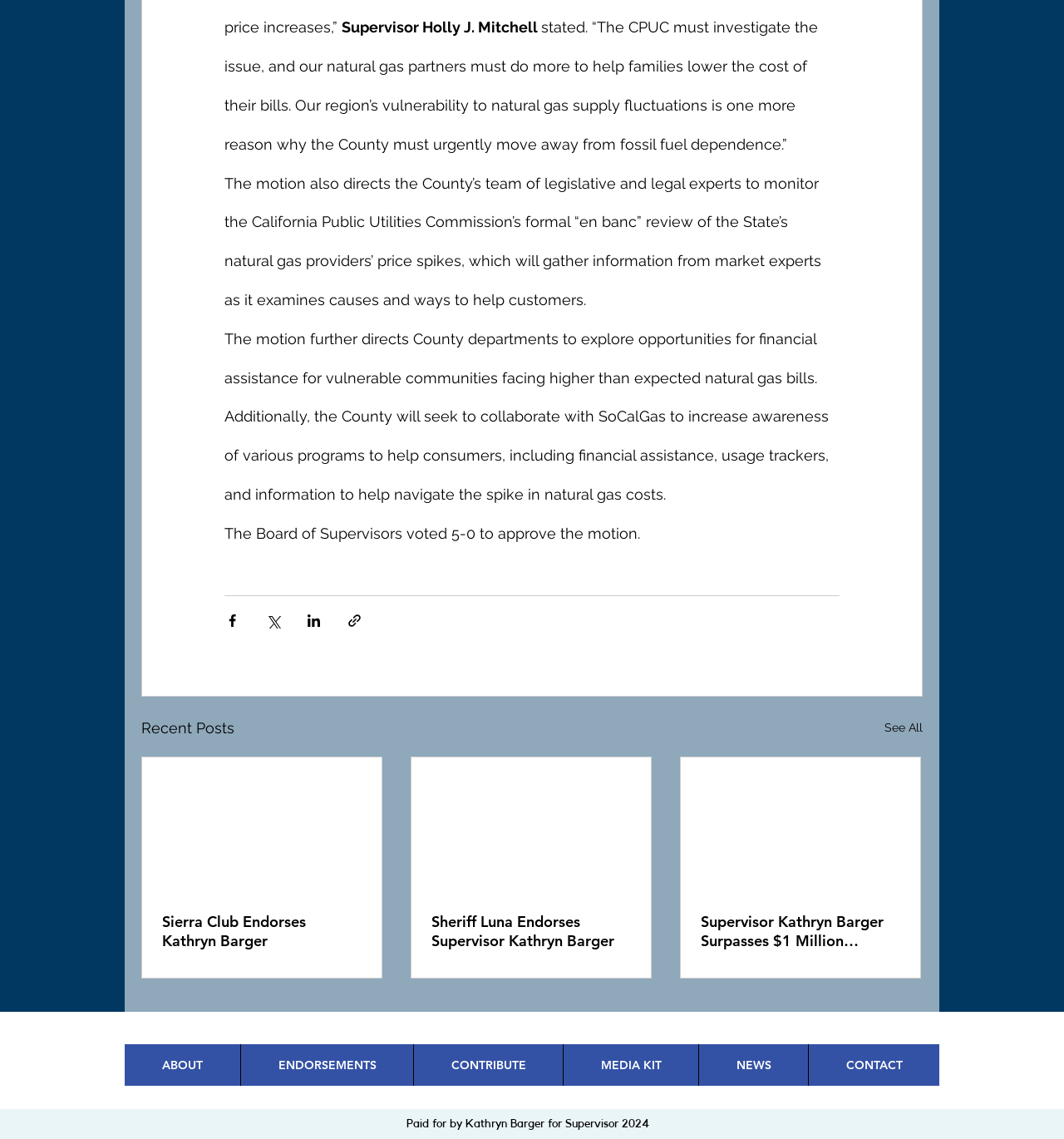Determine the bounding box coordinates of the area to click in order to meet this instruction: "Share via Facebook".

[0.211, 0.538, 0.226, 0.552]